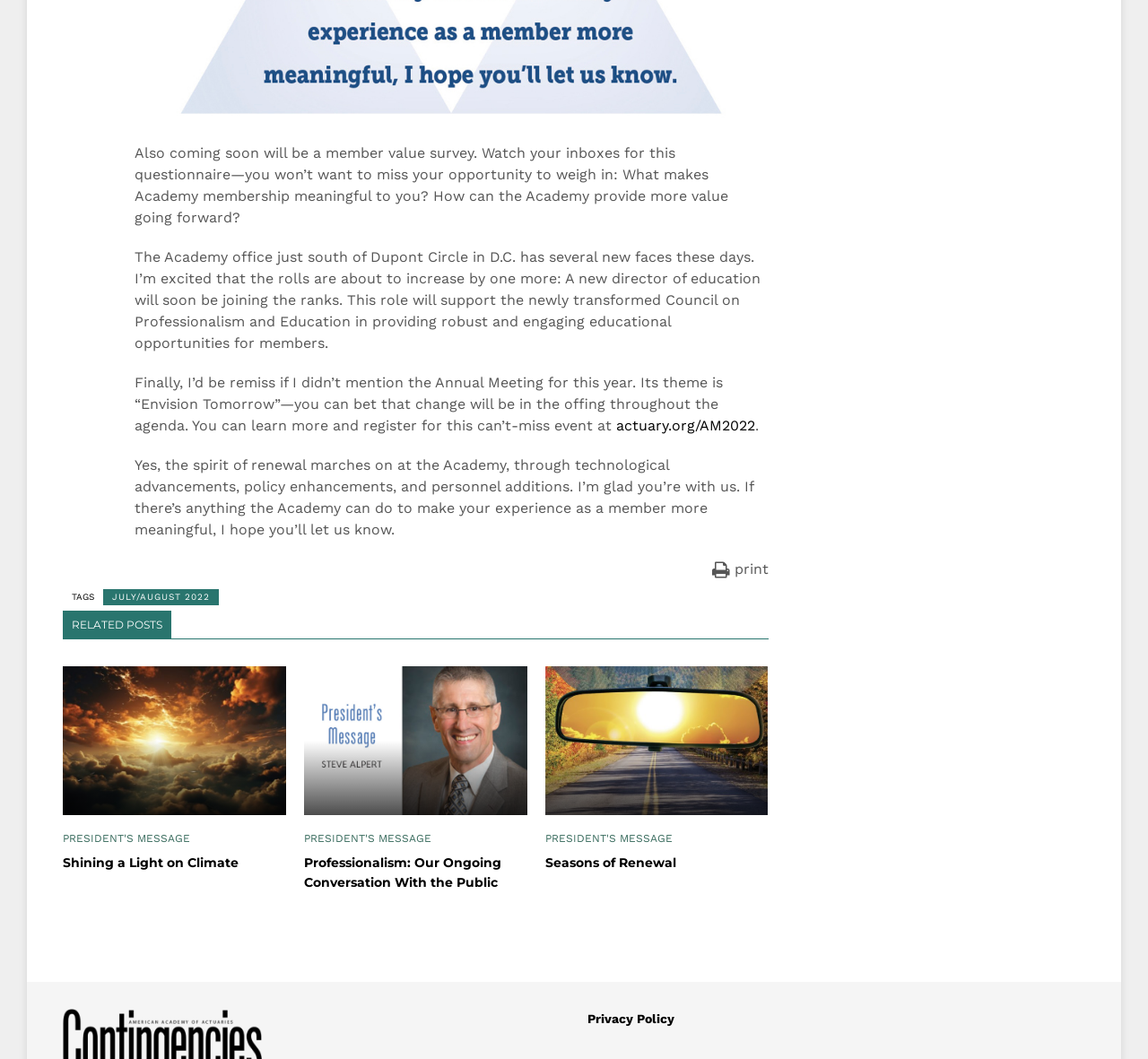Please predict the bounding box coordinates (top-left x, top-left y, bottom-right x, bottom-right y) for the UI element in the screenshot that fits the description: July/August 2022

[0.09, 0.557, 0.191, 0.572]